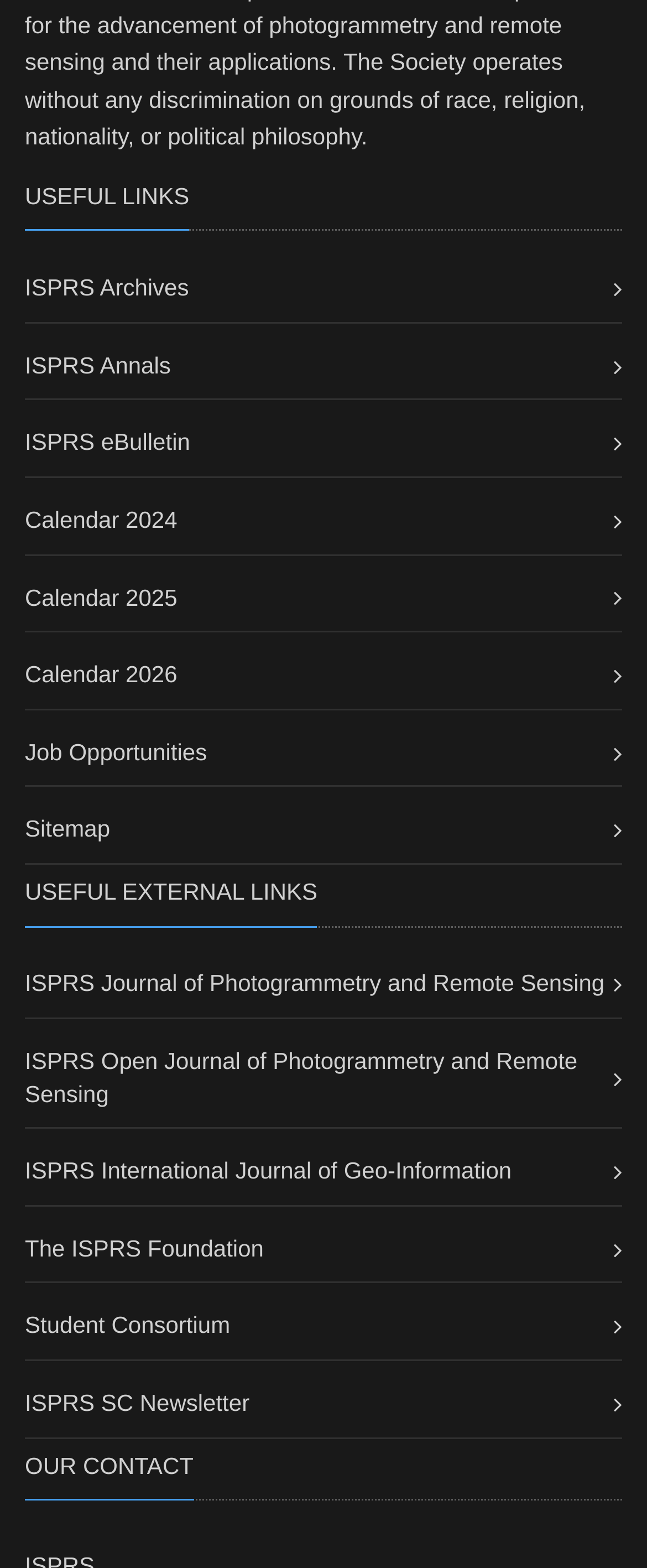What is the first useful link?
Using the image, provide a detailed and thorough answer to the question.

The first useful link is 'ISPRS Archives' which is located under the 'USEFUL LINKS' heading and has a bounding box coordinate of [0.038, 0.174, 0.962, 0.195].